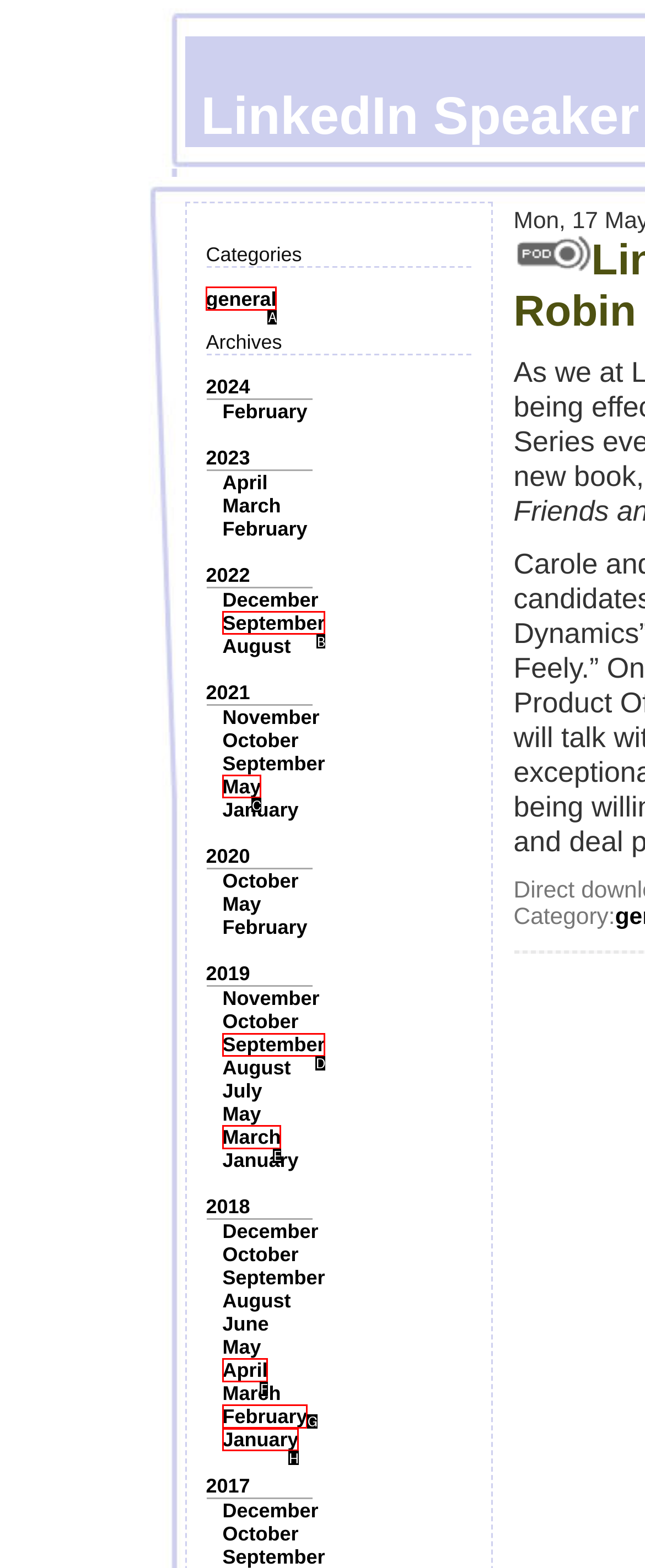Determine the letter of the UI element that you need to click to perform the task: Click on the 'general' category.
Provide your answer with the appropriate option's letter.

A